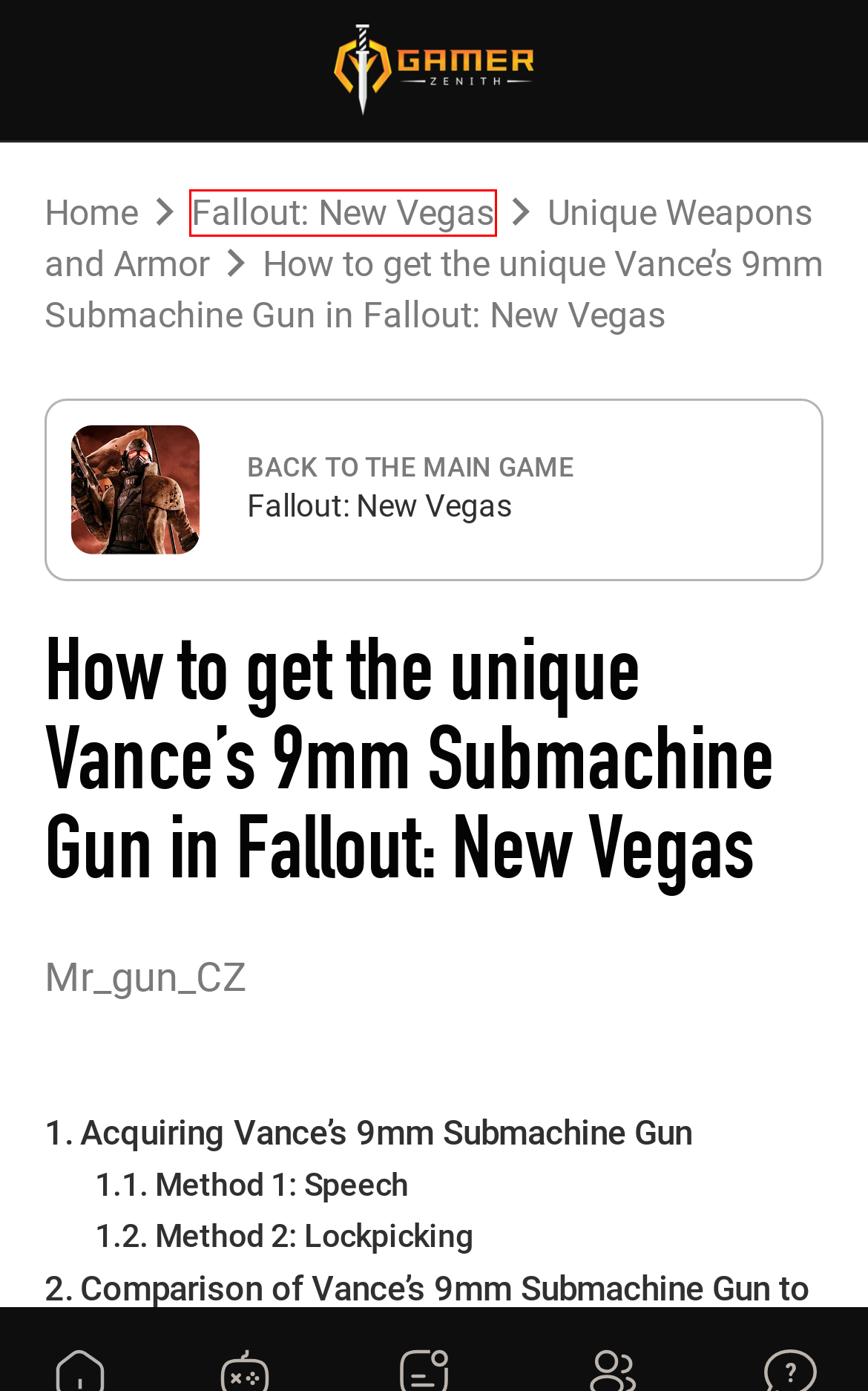Examine the screenshot of a webpage with a red bounding box around an element. Then, select the webpage description that best represents the new page after clicking the highlighted element. Here are the descriptions:
A. Games - GamerZenith
B. Home - GamerZenith
C. Unique Weapons and Armor - GamerZenith
D. Mr_gun_CZ - GamerZenith
E. Terms of use - GamerZenith
F. F.A.Q. - GamerZenith
G. Privacy Policy - GamerZenith
H. Fallout: New Vegas - GamerZenith

H